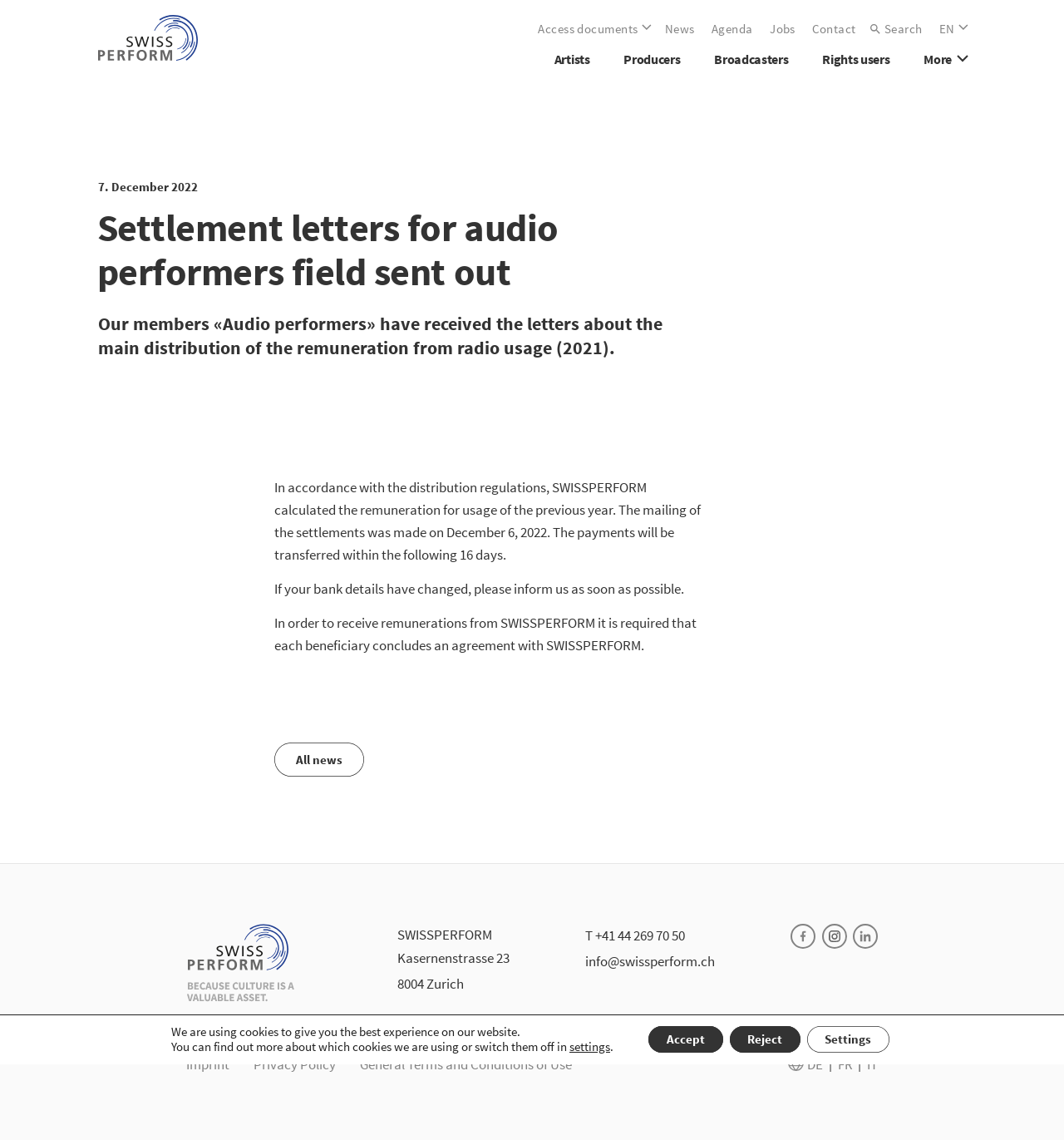Provide a comprehensive caption for the webpage.

The webpage is about Swissperform, an organization that deals with audio performers' rights. At the top, there is a logo of Swissperform, accompanied by a navigation menu with links to "Access documents", "News", "Agenda", "Jobs", "Contact", "Search", and "EN". Below the navigation menu, there is a section with links to different categories, including "Artists", "Producers", "Broadcasters", "Rights users", and "More".

The main content of the webpage is about settlement letters for audio performers, with a heading that reads "Settlement letters for audio performers field sent out". There is a subheading that explains that the letters have been sent to members regarding the main distribution of remuneration from radio usage in 2021. Below this, there is a paragraph of text that explains the distribution process and the payment schedule.

Further down, there is a section with additional information, including a link to "All news" and a section with contact information, including an address, phone number, and email address. There are also links to Swissperform's social media profiles, including Facebook, Instagram, and LinkedIn.

At the bottom of the page, there are links to "Imprint", "Privacy Policy", "General Terms and Conditions of Use", and language options for German, French, and Italian. There is also a GDPR cookie banner with buttons to accept, reject, or customize cookie settings.

Throughout the page, there are several static text elements, including a slogan at the top that reads "BECAUSE CULTURE IS A VALUABLE ASSET."